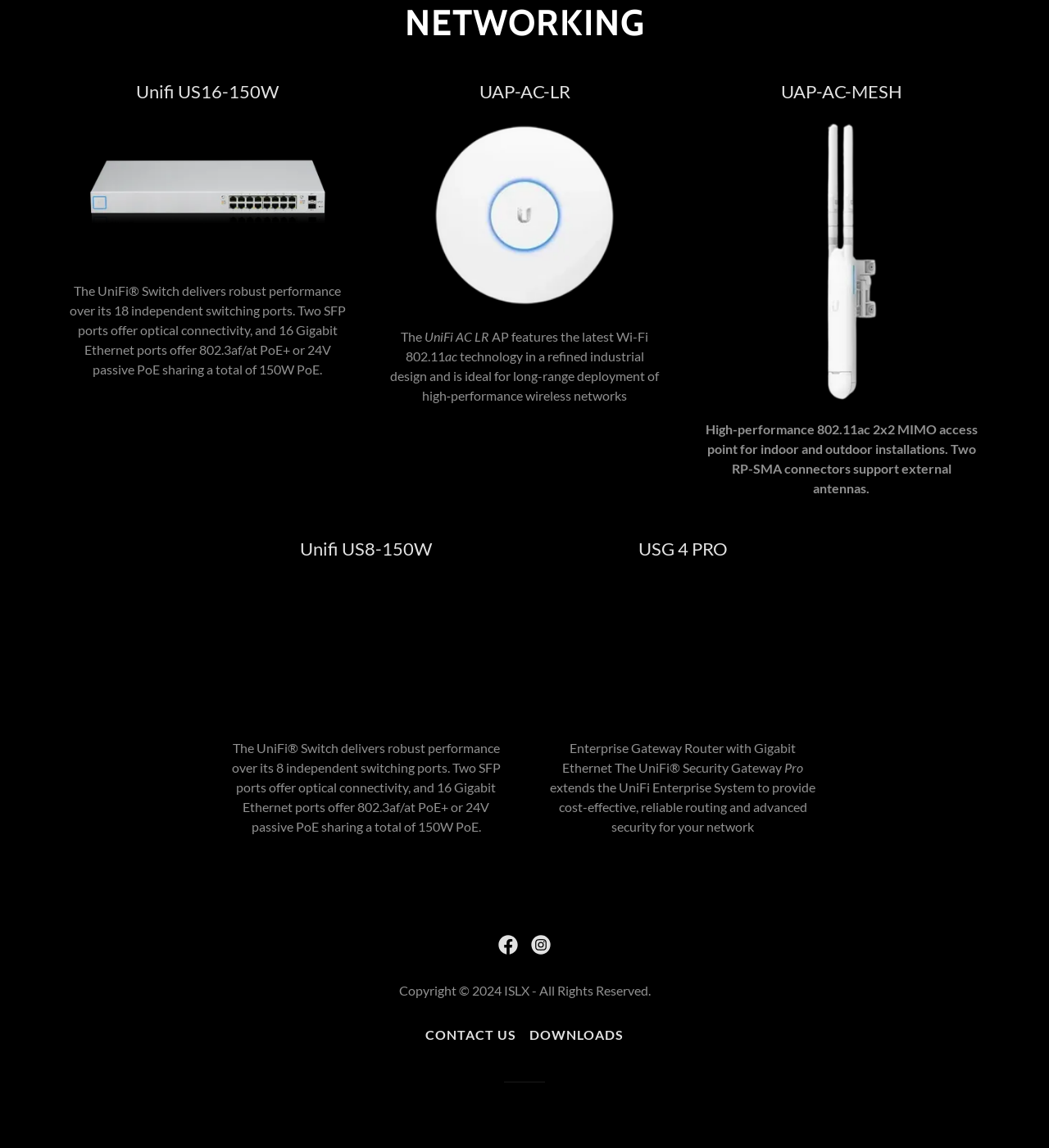Give a one-word or short phrase answer to this question: 
What is the copyright year of the webpage?

2024